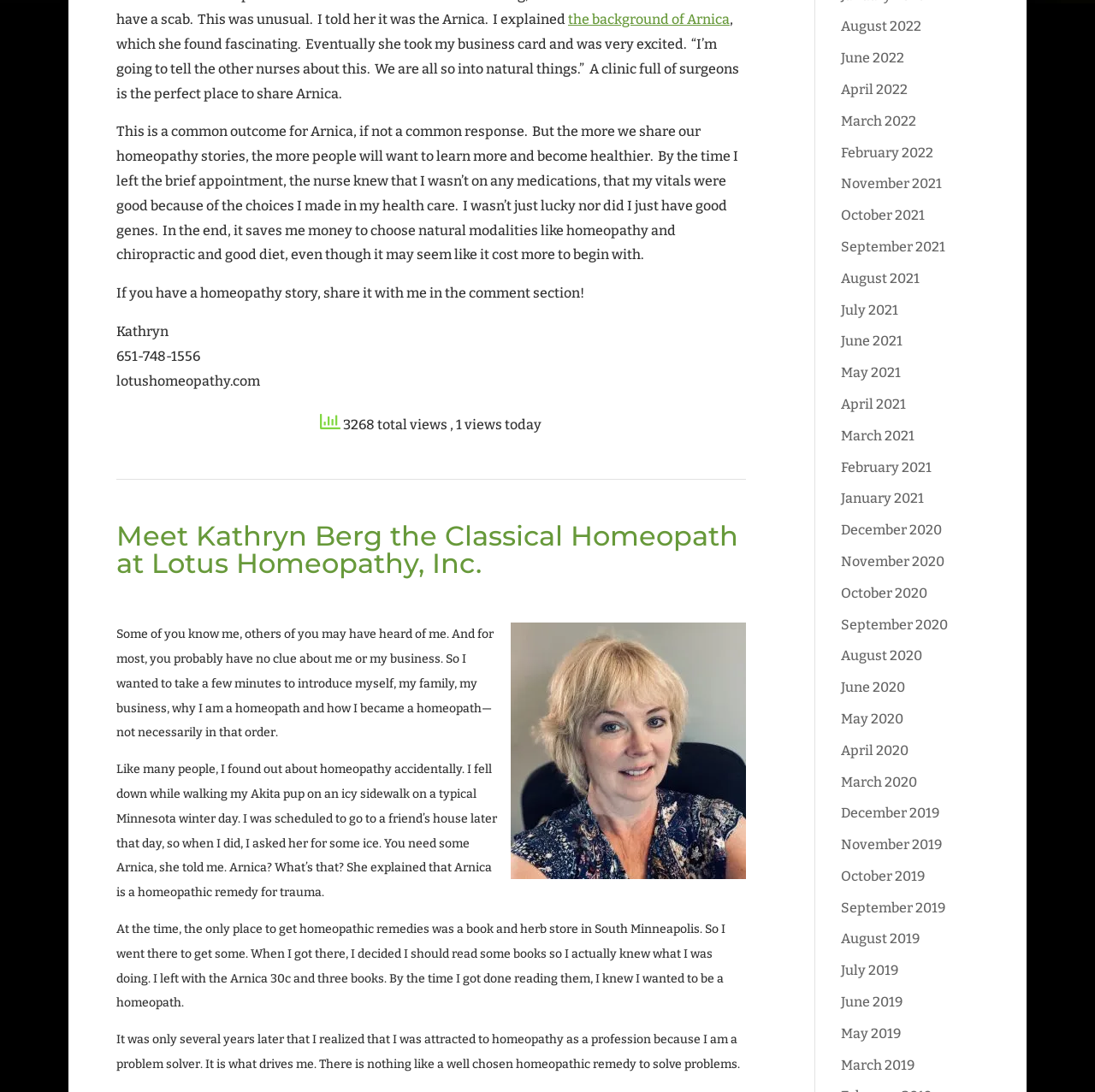Please answer the following question using a single word or phrase: 
What is the name of the author?

Kathryn